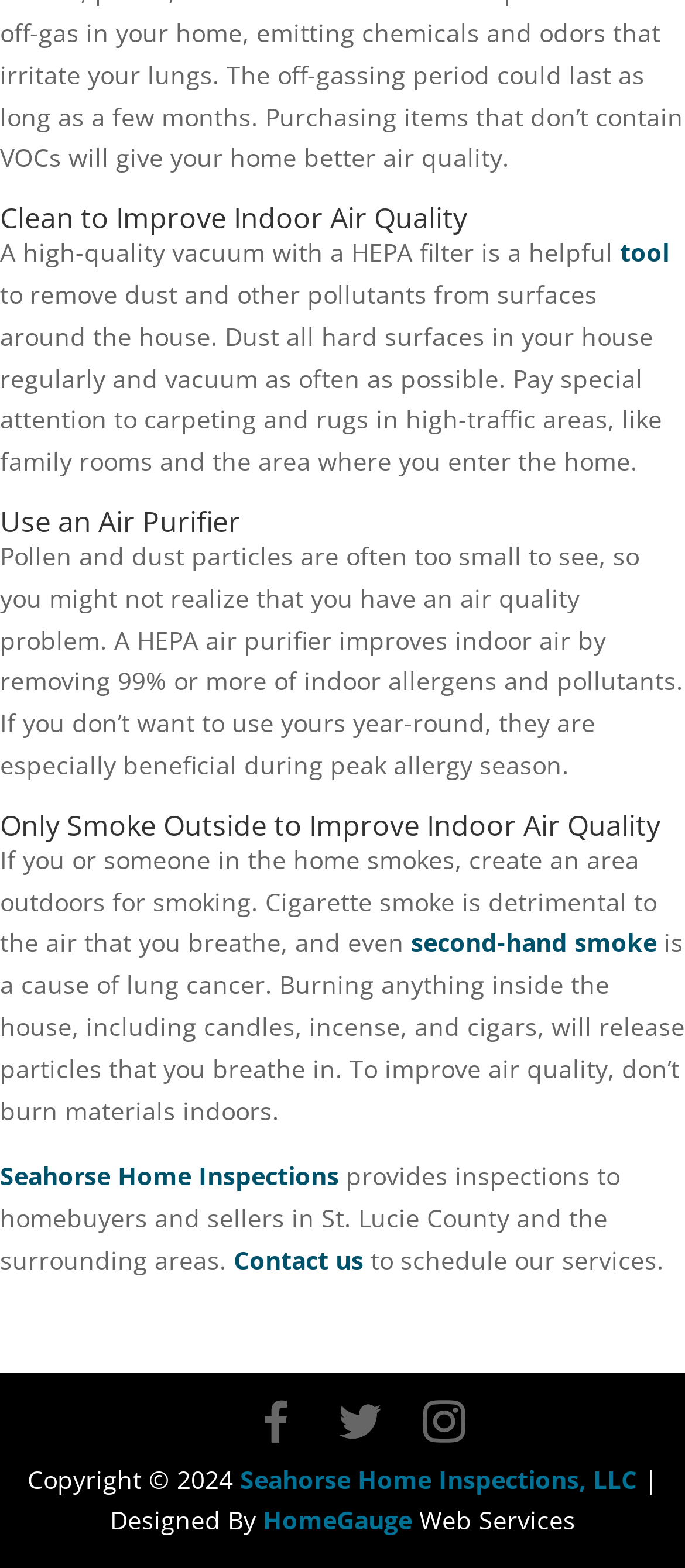Determine the bounding box coordinates for the area you should click to complete the following instruction: "Contact us to schedule our services".

[0.341, 0.793, 0.531, 0.814]